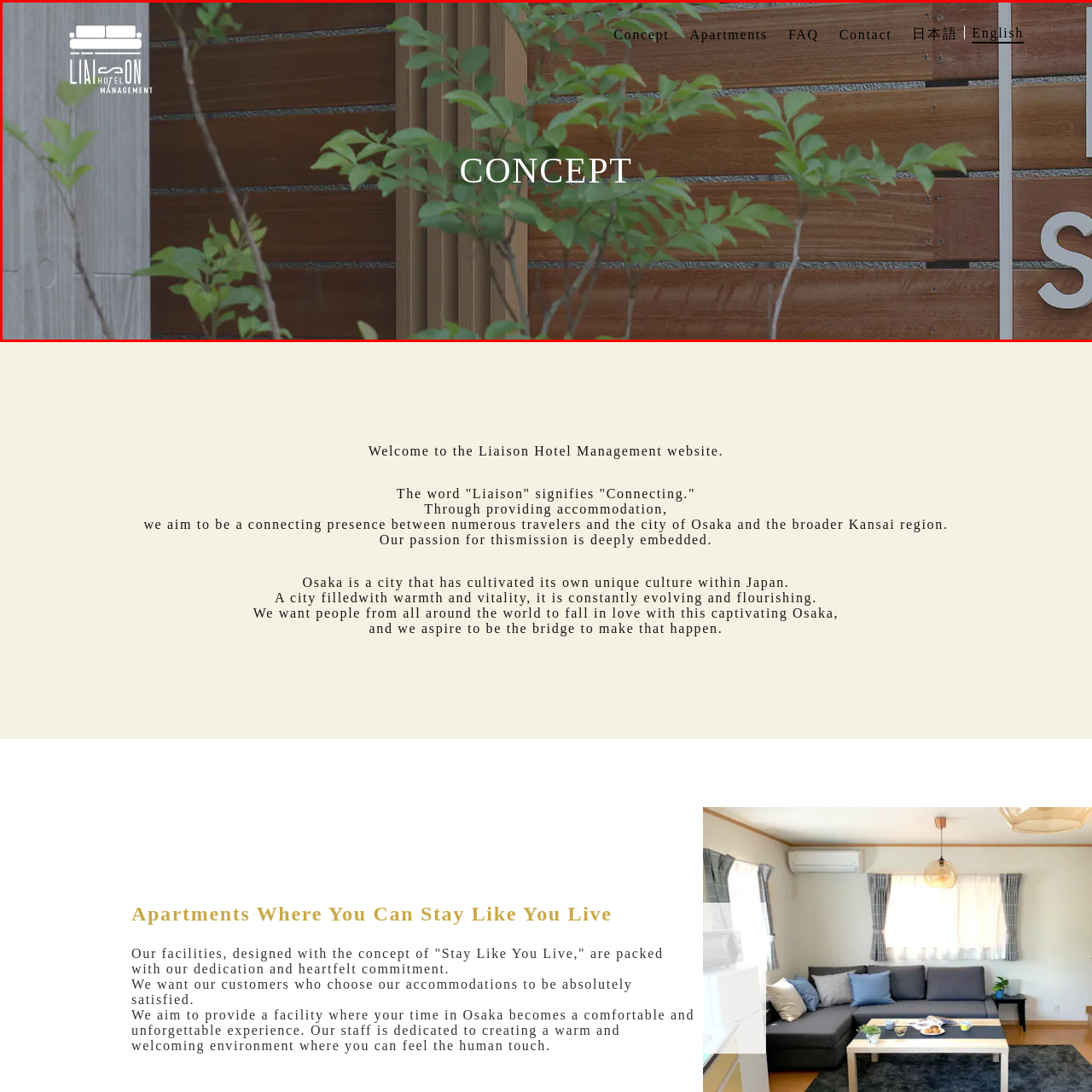Explain in detail what is happening in the image that is surrounded by the red box.

The image features the exterior design of the Liaison Hotel Management website, prominently displaying the word "CONCEPT" in an elegant, centered font. The background highlights a sophisticated combination of wood paneling and lush greenery, creating a warm and inviting atmosphere. This aesthetic reflects the hotel's commitment to providing a comfortable and unique stay, embodying the essence of being a bridge for travelers to connect with the vibrant culture of Osaka. The logo of Liaison Hotel Management is positioned at the top, reinforcing the brand identity while complementing the natural elements present in the image.